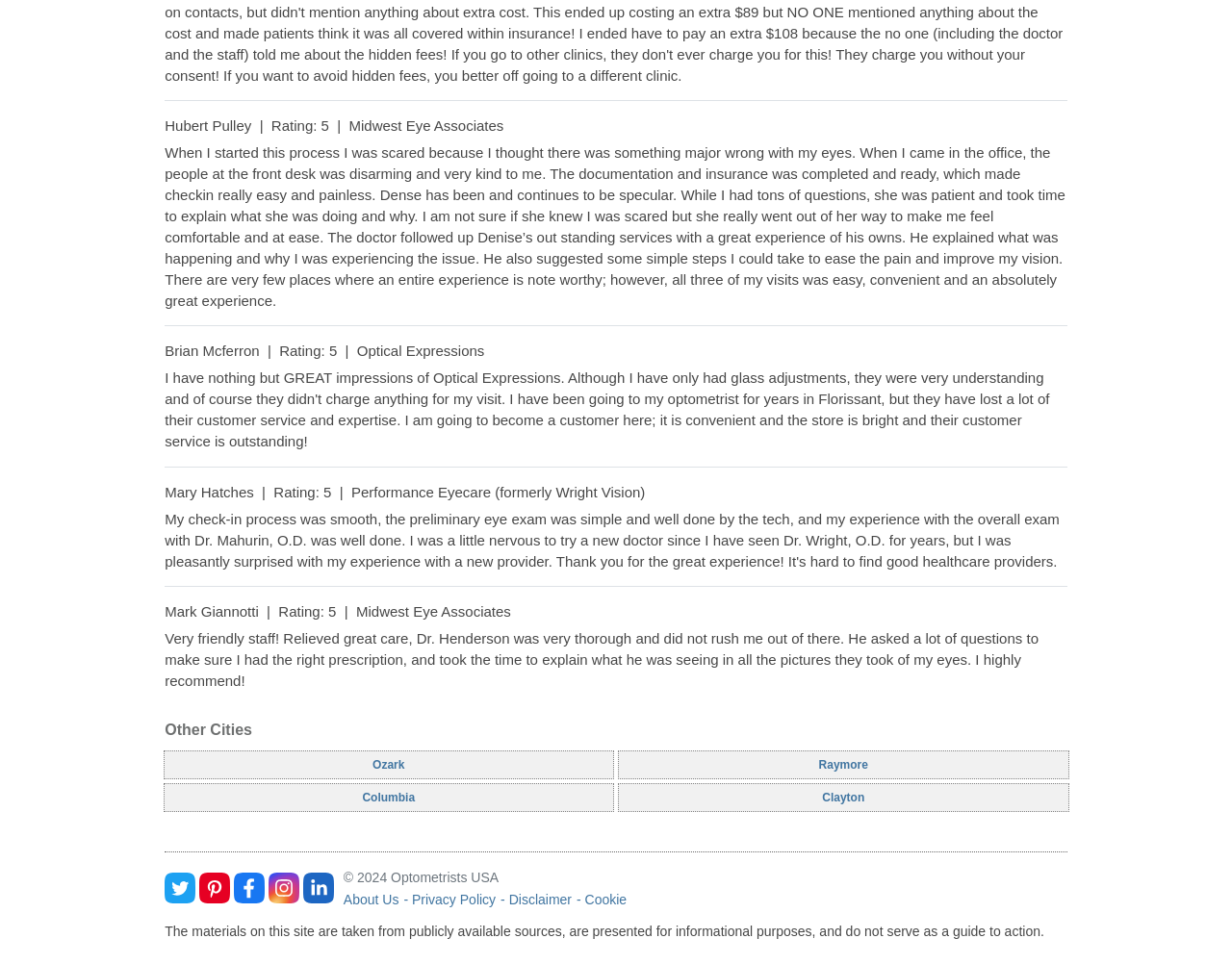Find the bounding box coordinates for the element that must be clicked to complete the instruction: "Read about mission and values". The coordinates should be four float numbers between 0 and 1, indicated as [left, top, right, bottom].

None